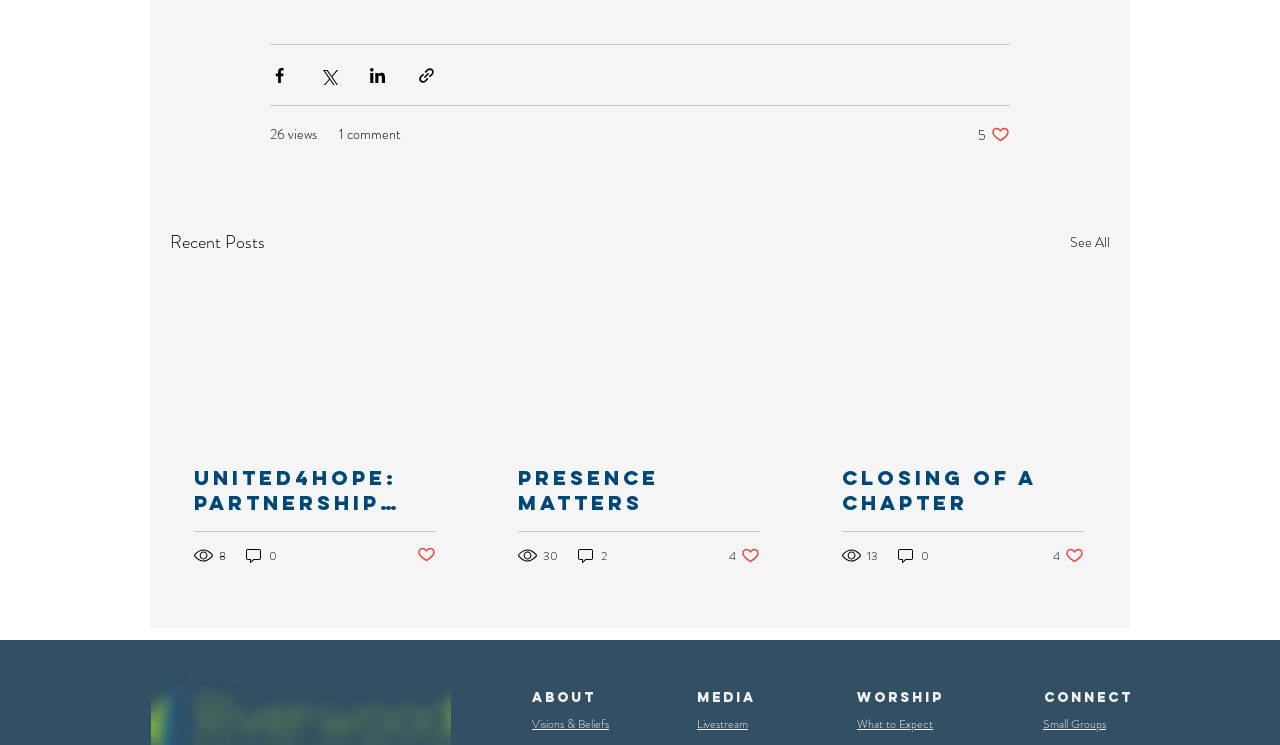Locate the bounding box coordinates of the element to click to perform the following action: 'Visit the 'About' page'. The coordinates should be given as four float values between 0 and 1, in the form of [left, top, right, bottom].

[0.416, 0.926, 0.509, 0.948]